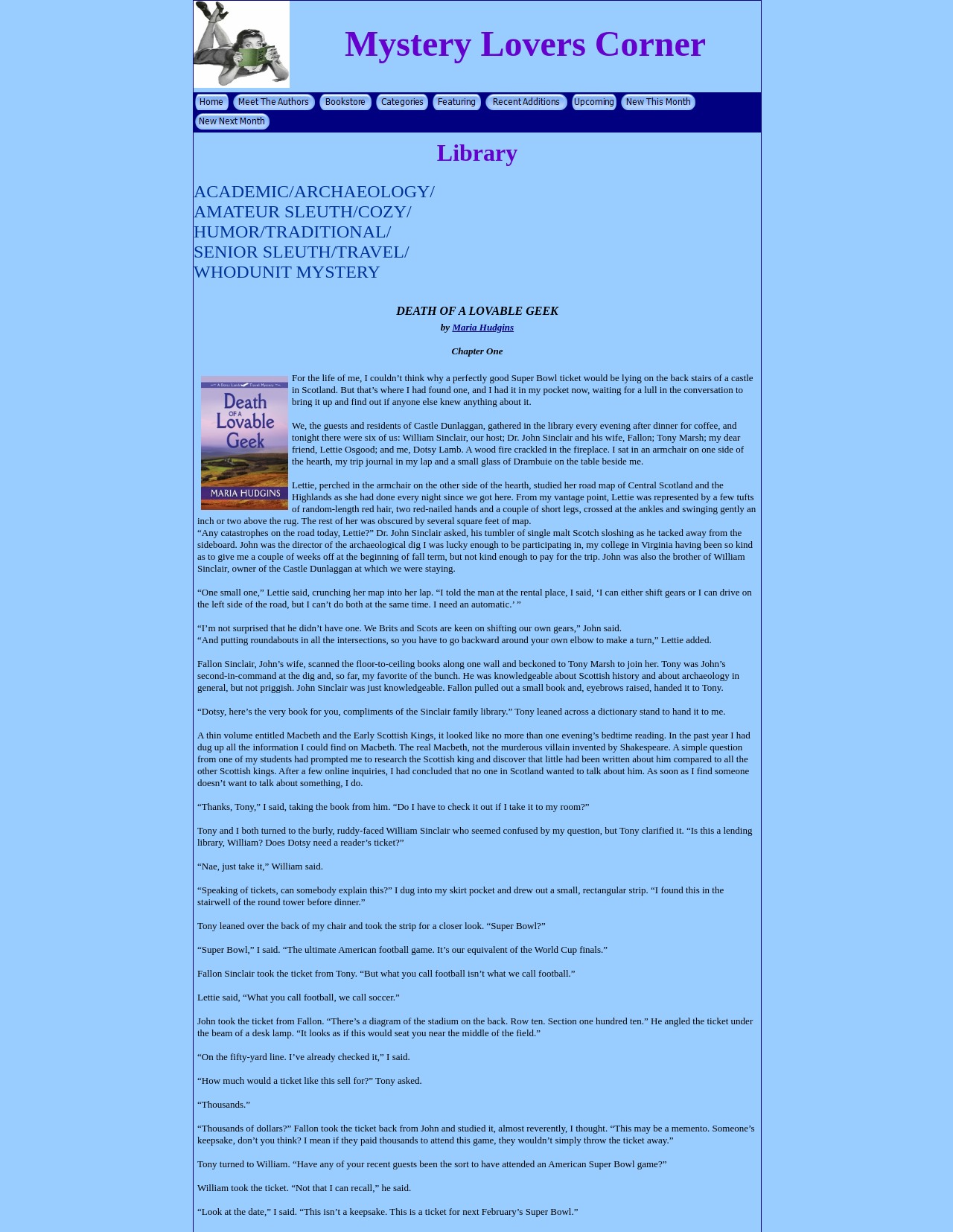What is the name of the character who found the Super Bowl ticket?
Please provide a comprehensive answer based on the contents of the image.

I found this answer by reading the text 'I, Dotsy Lamb, had found one...' which explicitly states the character's name.